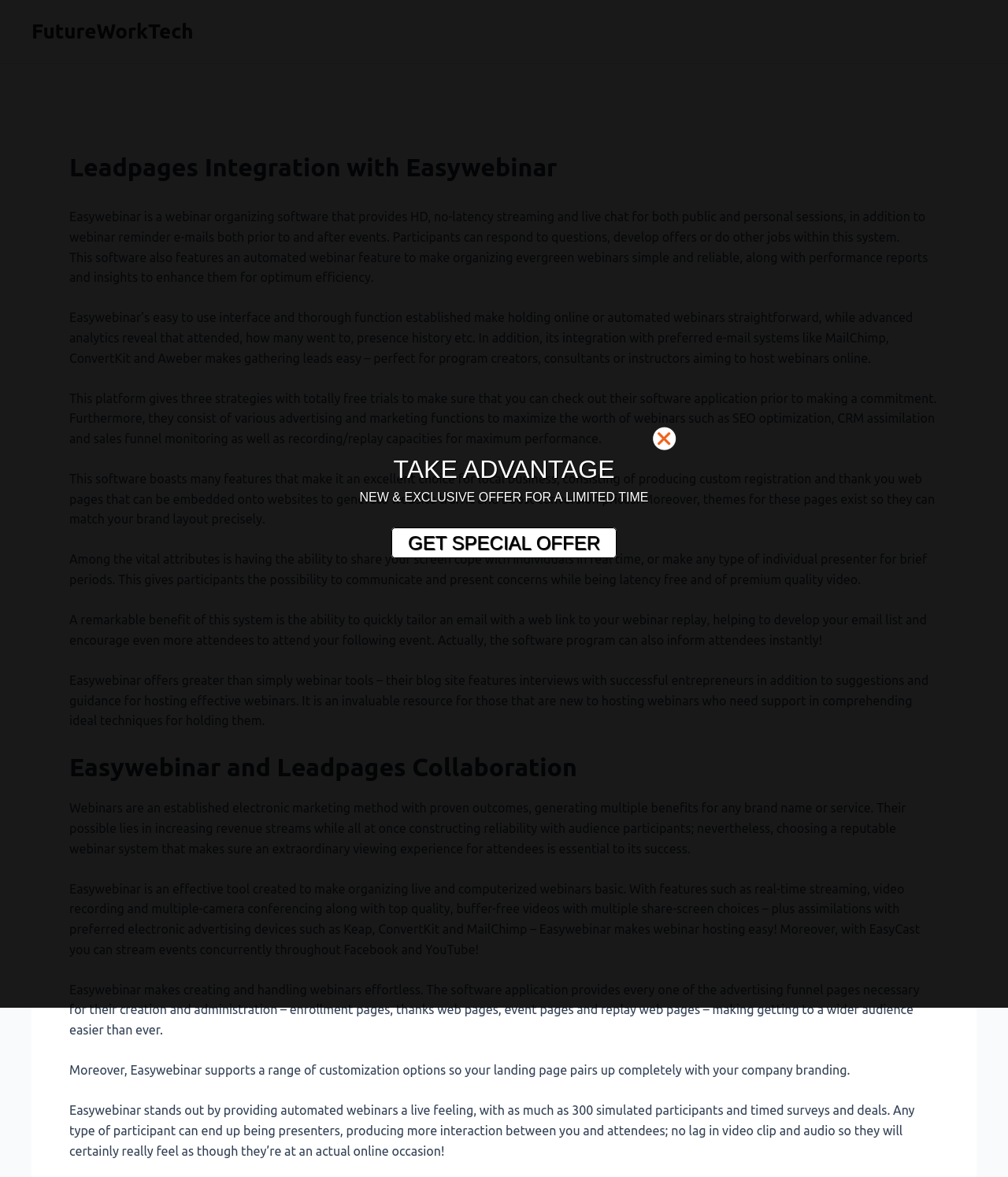What is the integration of Easywebinar with Leadpages used for?
Please describe in detail the information shown in the image to answer the question.

The webpage does not explicitly state the integration's purpose, but based on the meta description, it seems that the integration of Easywebinar with Leadpages is used to empower readers with knowledge, providing effective problem-solving strategies and support.